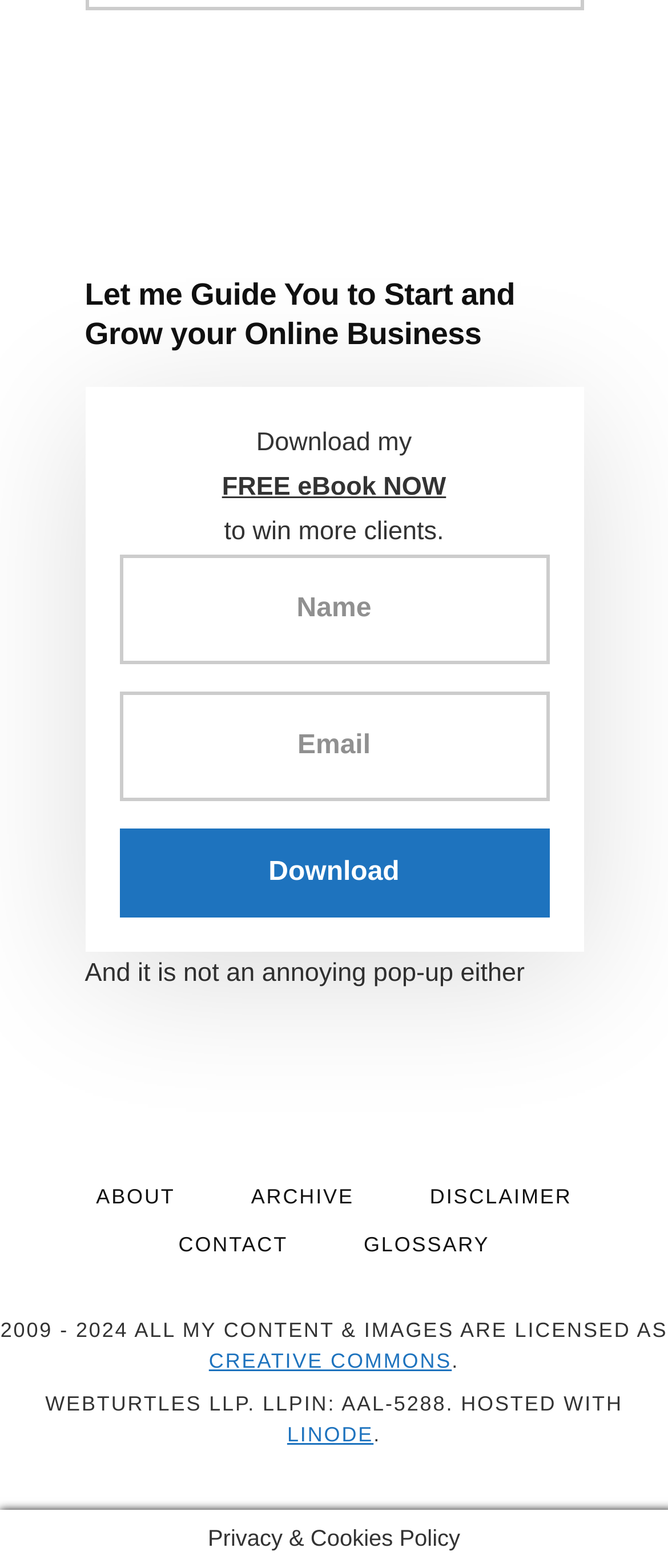Locate the bounding box coordinates of the area to click to fulfill this instruction: "Read SugarSync Cloud Storage Review". The bounding box should be presented as four float numbers between 0 and 1, in the order [left, top, right, bottom].

None